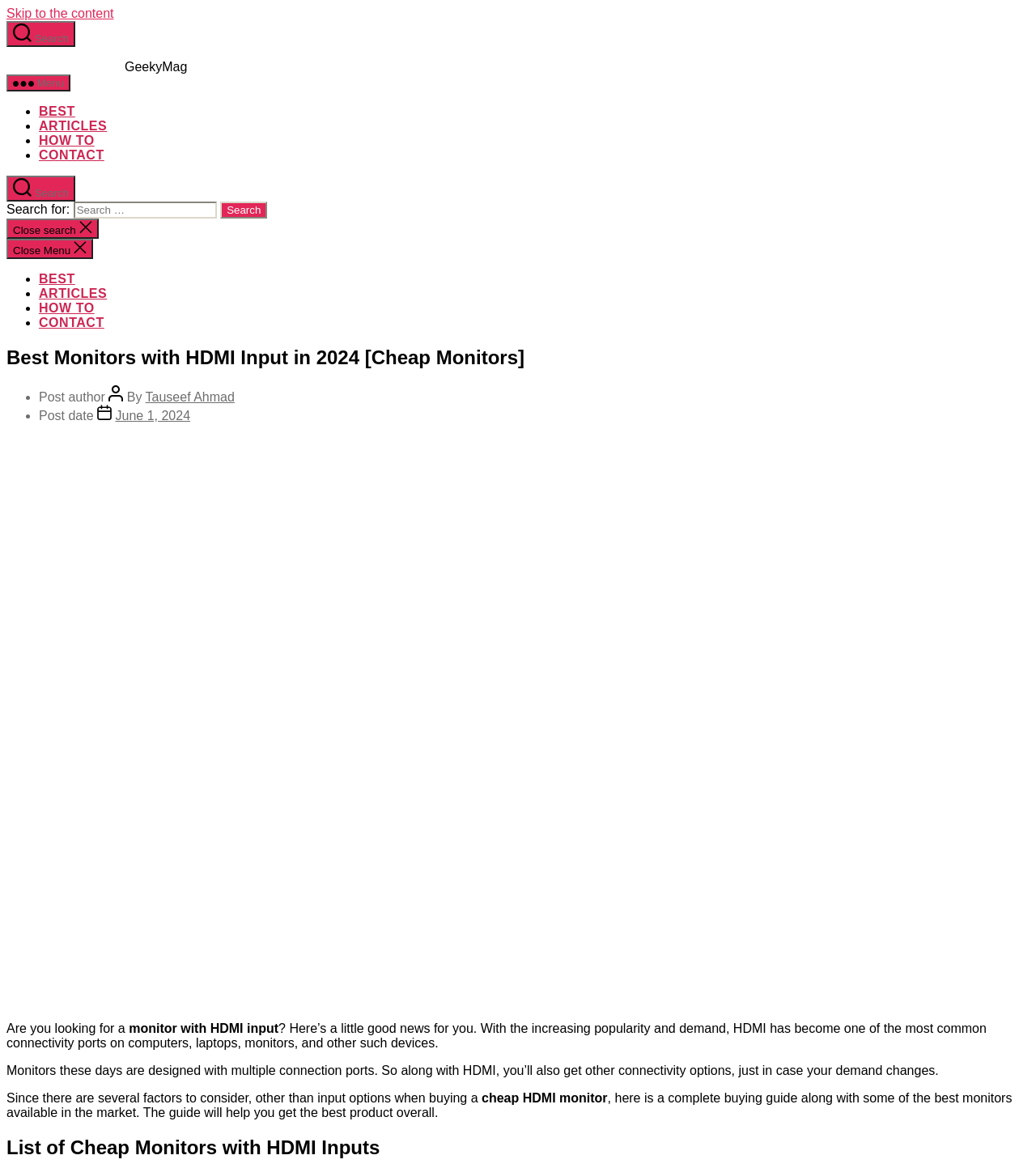Please locate the bounding box coordinates for the element that should be clicked to achieve the following instruction: "Click the 'Close search' button". Ensure the coordinates are given as four float numbers between 0 and 1, i.e., [left, top, right, bottom].

[0.006, 0.187, 0.095, 0.204]